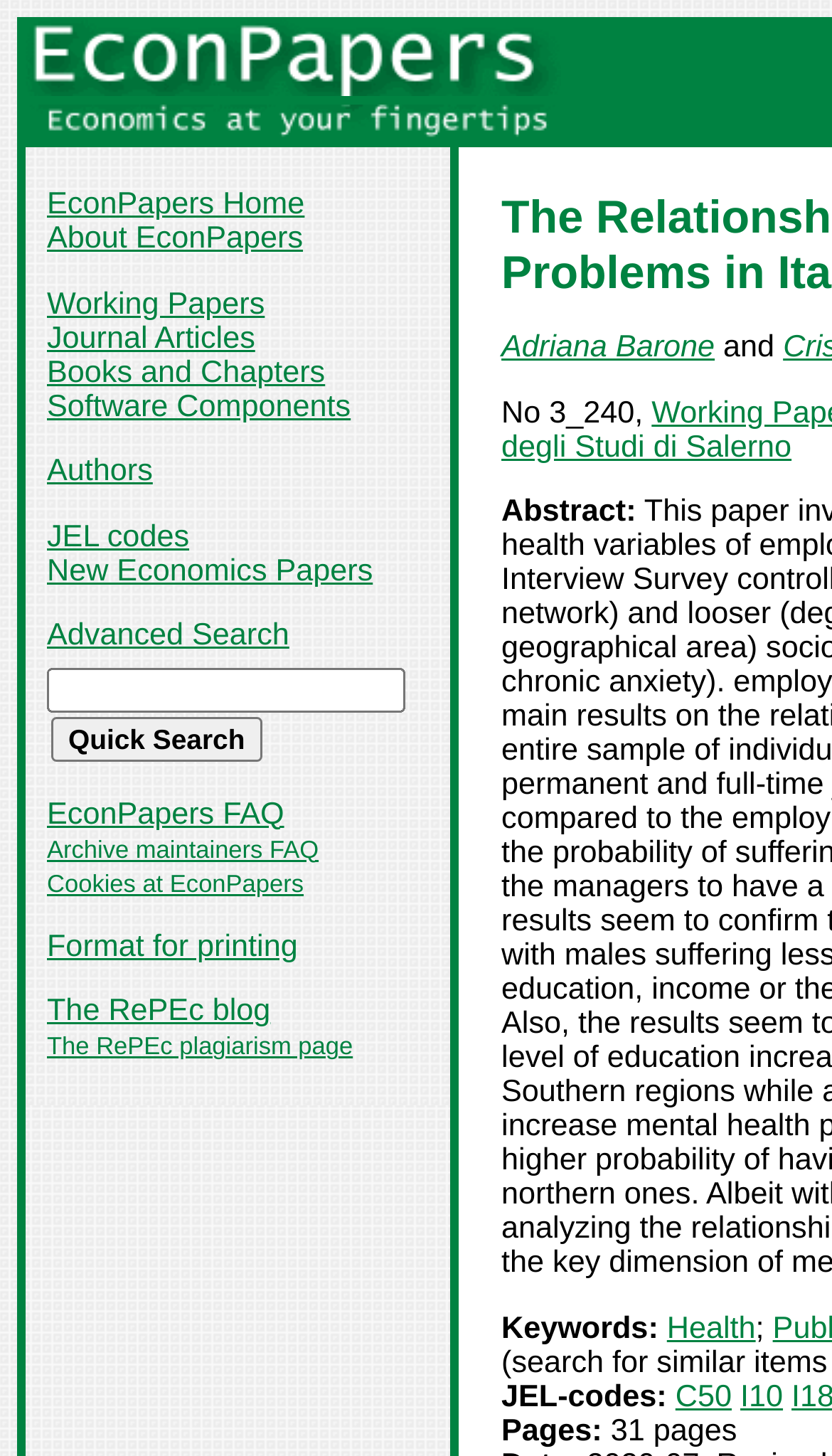What is one of the JEL codes for the paper?
Please provide a comprehensive answer based on the details in the screenshot.

I found the answer by looking at the 'JEL-codes' section of the webpage, which lists several codes, including 'C50'. This suggests that 'C50' is one of the JEL codes for the paper.